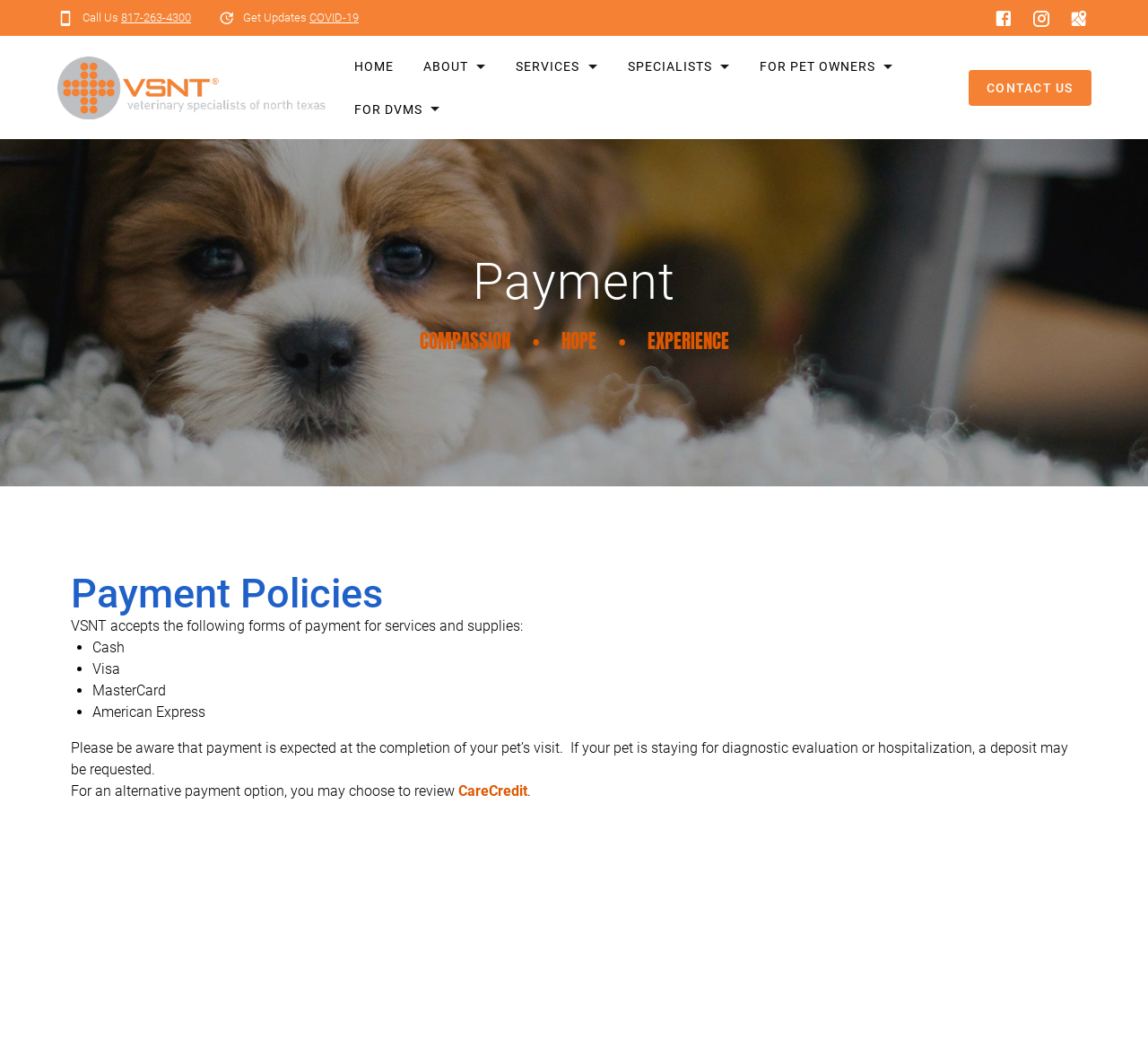Pinpoint the bounding box coordinates for the area that should be clicked to perform the following instruction: "Get updates on COVID-19".

[0.27, 0.01, 0.312, 0.022]